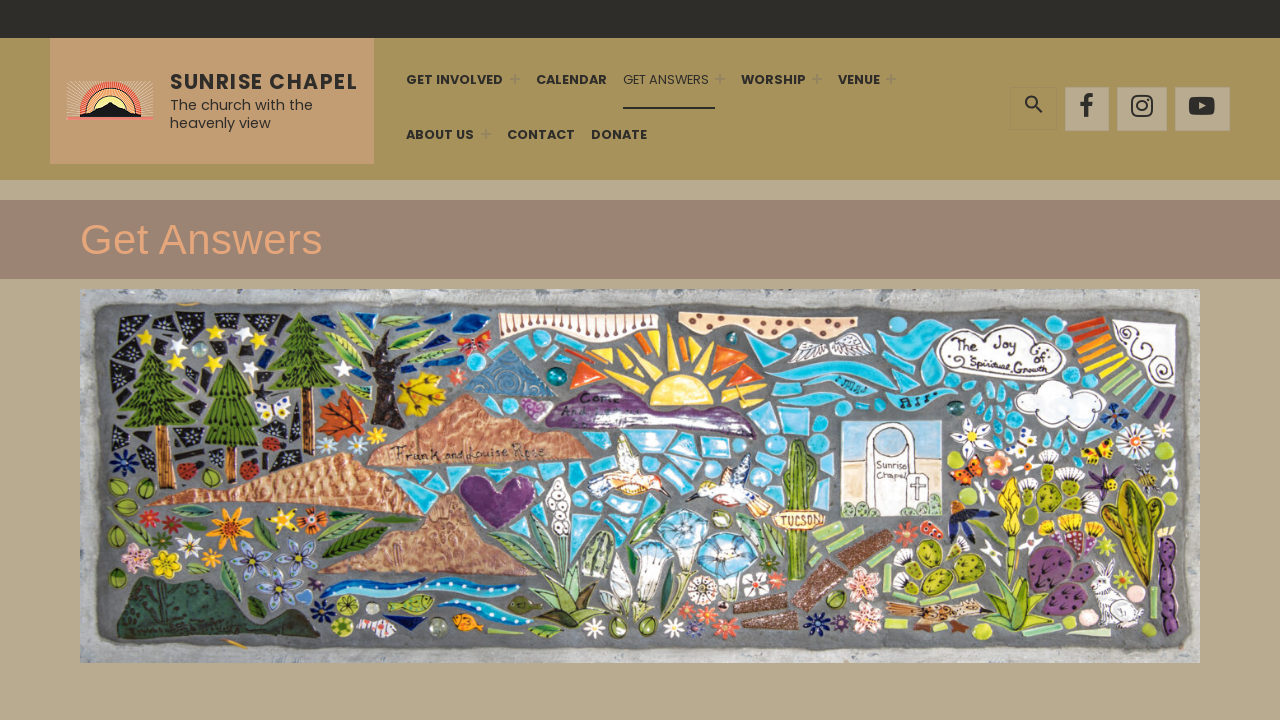Locate the bounding box coordinates of the area where you should click to accomplish the instruction: "Click the GET INVOLVED link".

[0.318, 0.075, 0.398, 0.151]